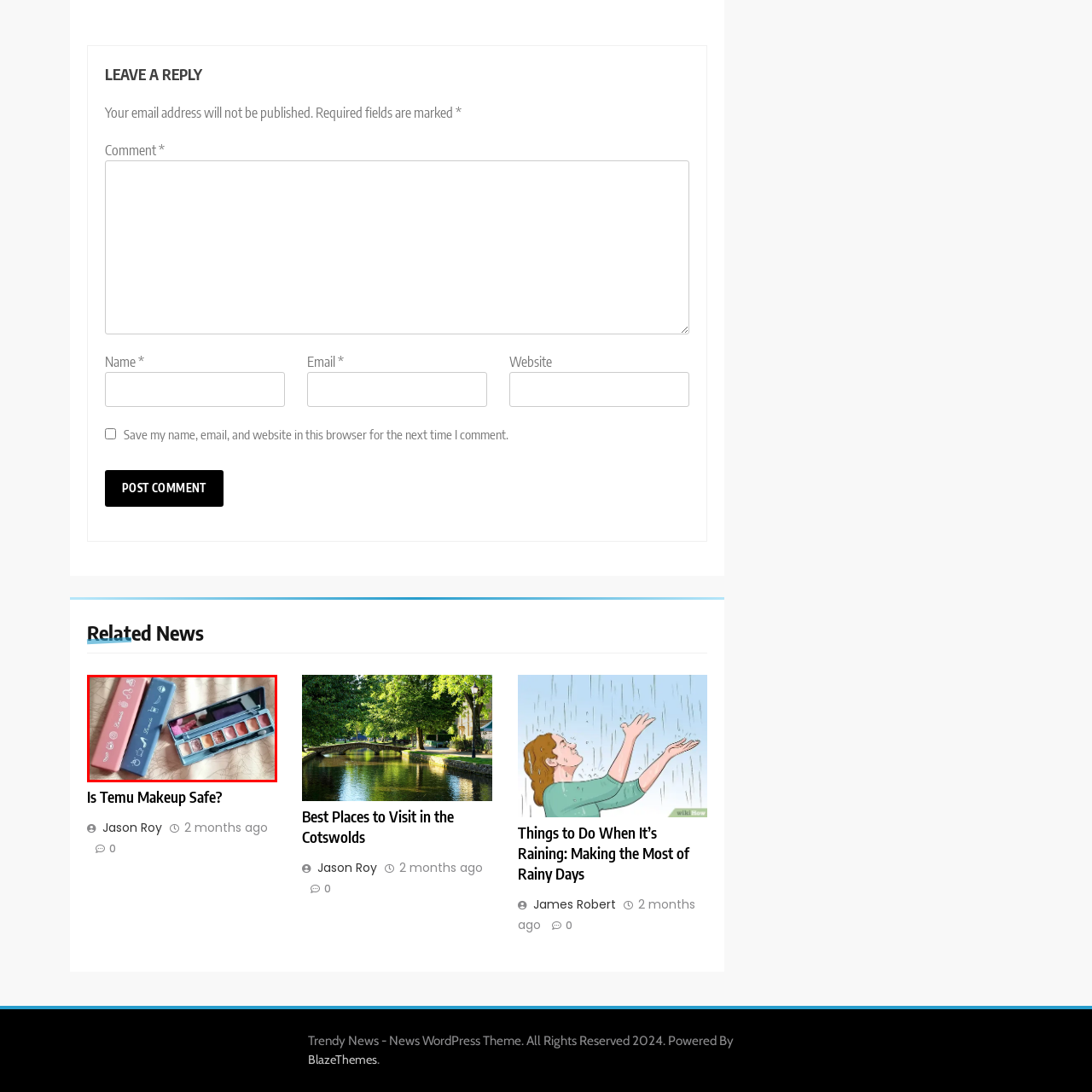Pay attention to the image encircled in red and give a thorough answer to the subsequent question, informed by the visual details in the image:
What is the purpose of the mirror in the lipstick palette?

The question asks about the purpose of the mirror in the lipstick palette. According to the caption, the palette's thoughtful design is enhanced by its mirror, making it practical for on-the-go touch-ups.